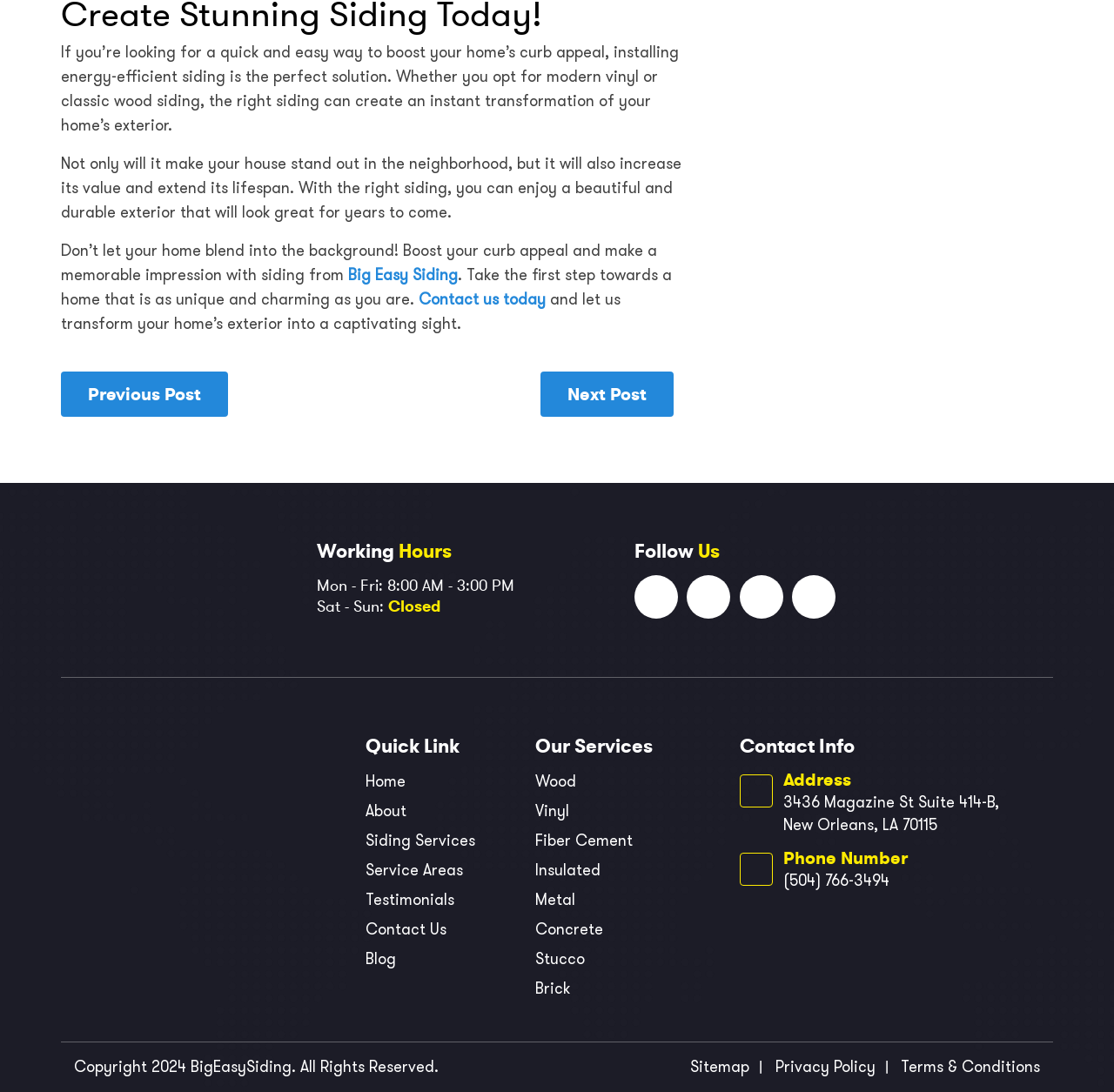What is the phone number of the company?
Use the image to give a comprehensive and detailed response to the question.

The phone number is mentioned in the 'Contact Info' section as '(504) 766-3494'.